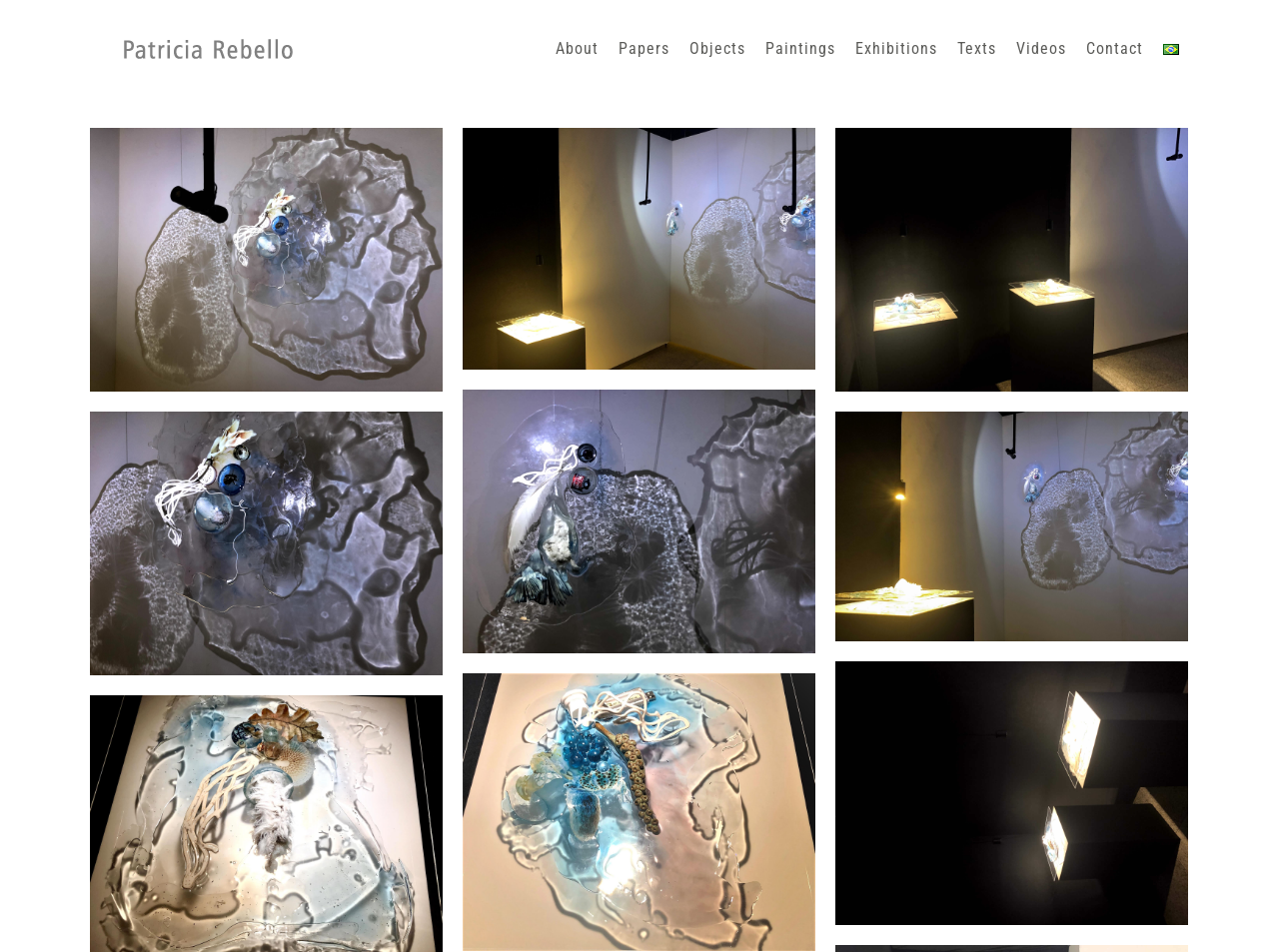How many sections are in the top navigation menu?
Offer a detailed and full explanation in response to the question.

The top navigation menu consists of links with IDs from 187 to 195, which correspond to 9 sections: About, Papers, Objects, Paintings, Exhibitions, Texts, Videos, and Contact.